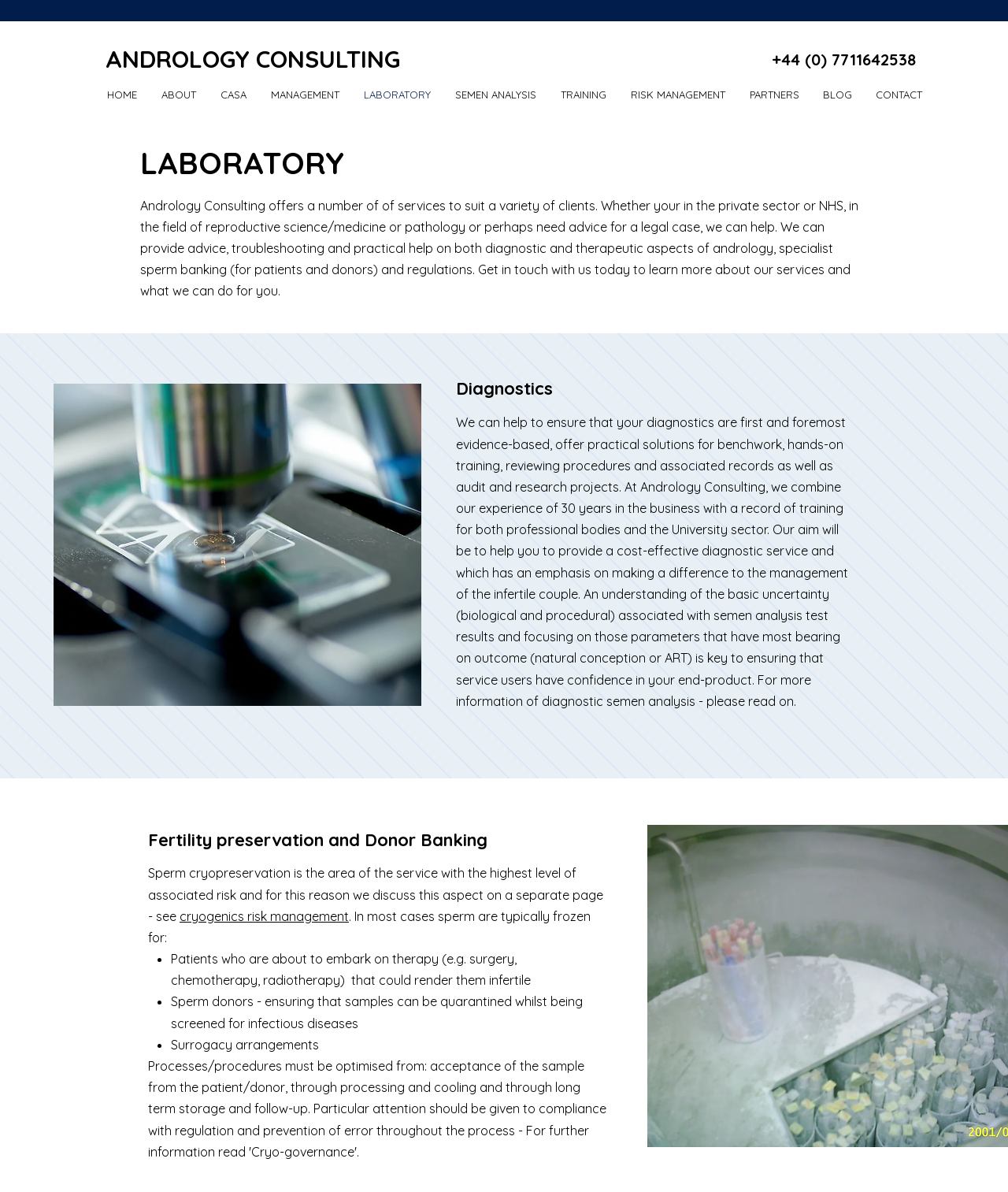Identify the bounding box coordinates of the specific part of the webpage to click to complete this instruction: "Call the phone number".

[0.766, 0.042, 0.909, 0.058]